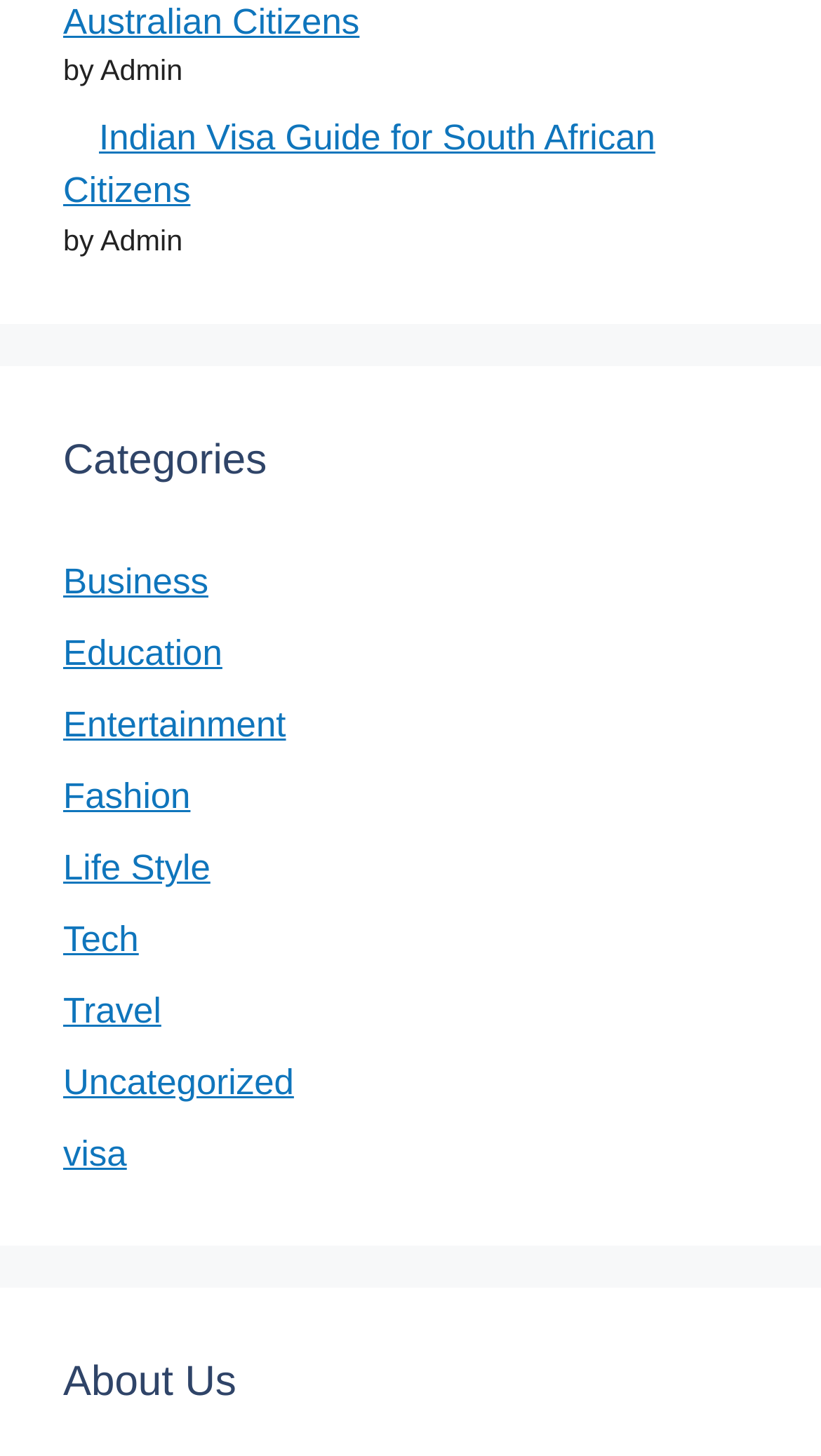Kindly determine the bounding box coordinates for the clickable area to achieve the given instruction: "Read about Tech".

[0.077, 0.632, 0.169, 0.659]